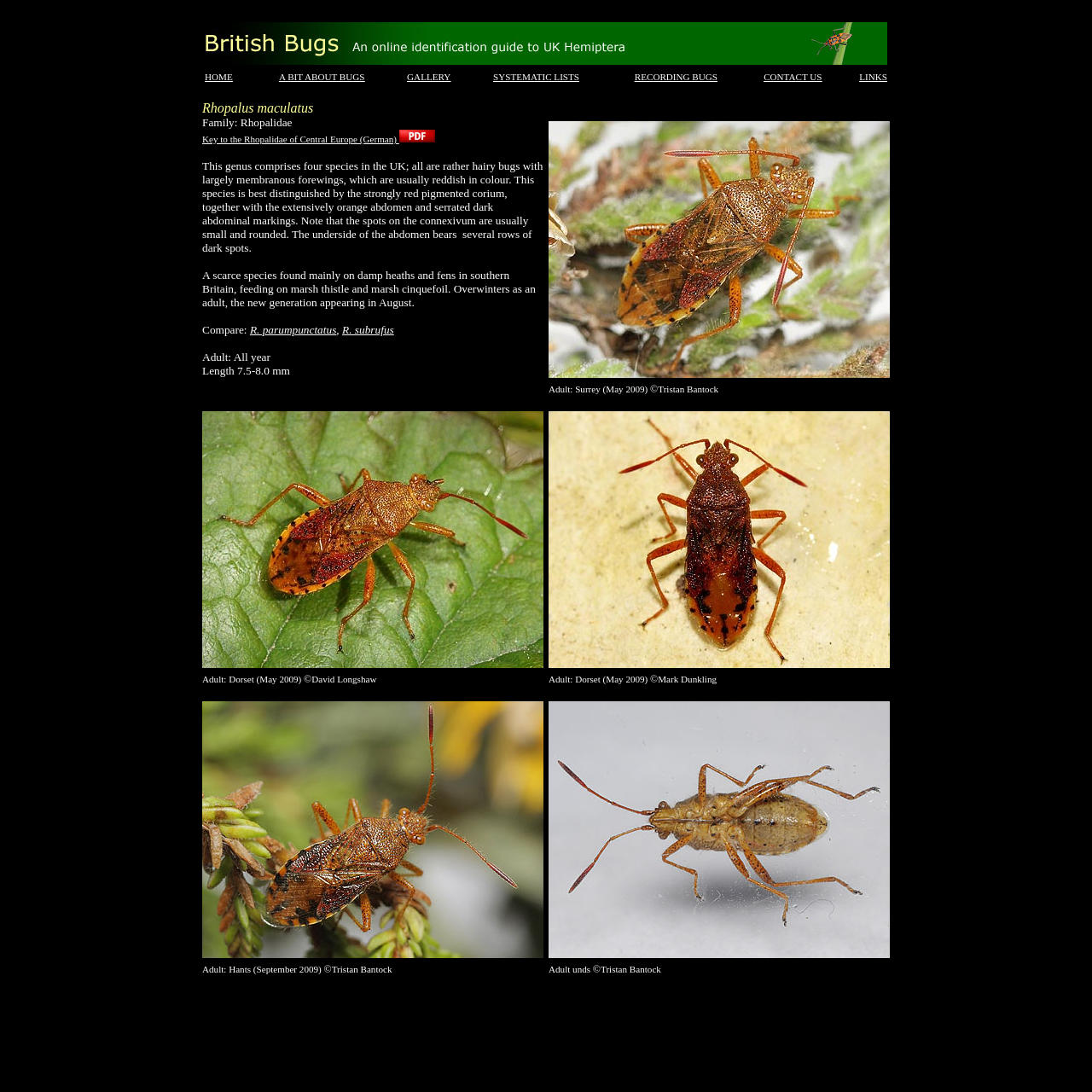Provide the bounding box coordinates of the section that needs to be clicked to accomplish the following instruction: "Explore SYSTEMATIC LISTS."

[0.452, 0.062, 0.53, 0.076]